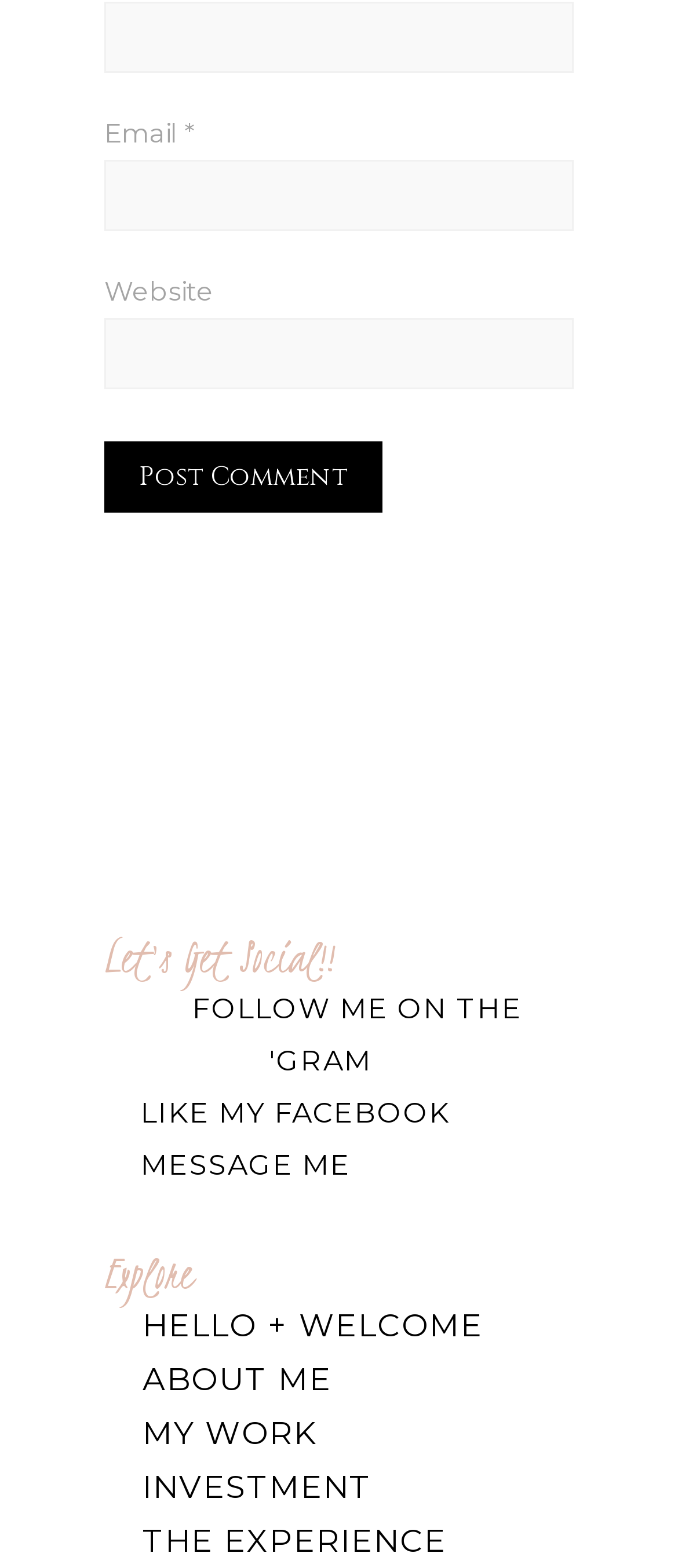Pinpoint the bounding box coordinates of the clickable area needed to execute the instruction: "Input your email". The coordinates should be specified as four float numbers between 0 and 1, i.e., [left, top, right, bottom].

[0.154, 0.102, 0.846, 0.147]